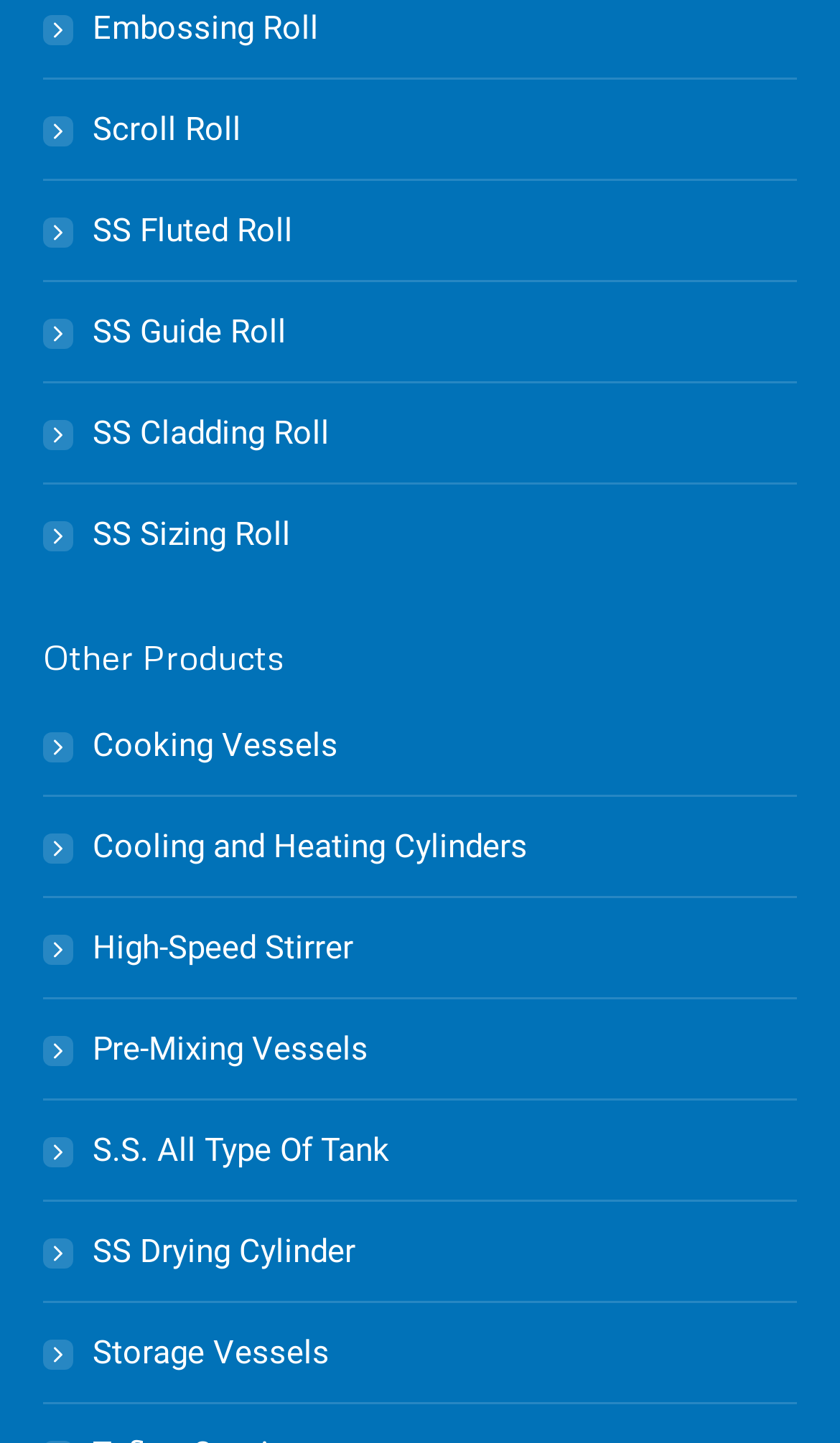What is the last product listed under Other Products?
Answer the question with just one word or phrase using the image.

Storage Vessels